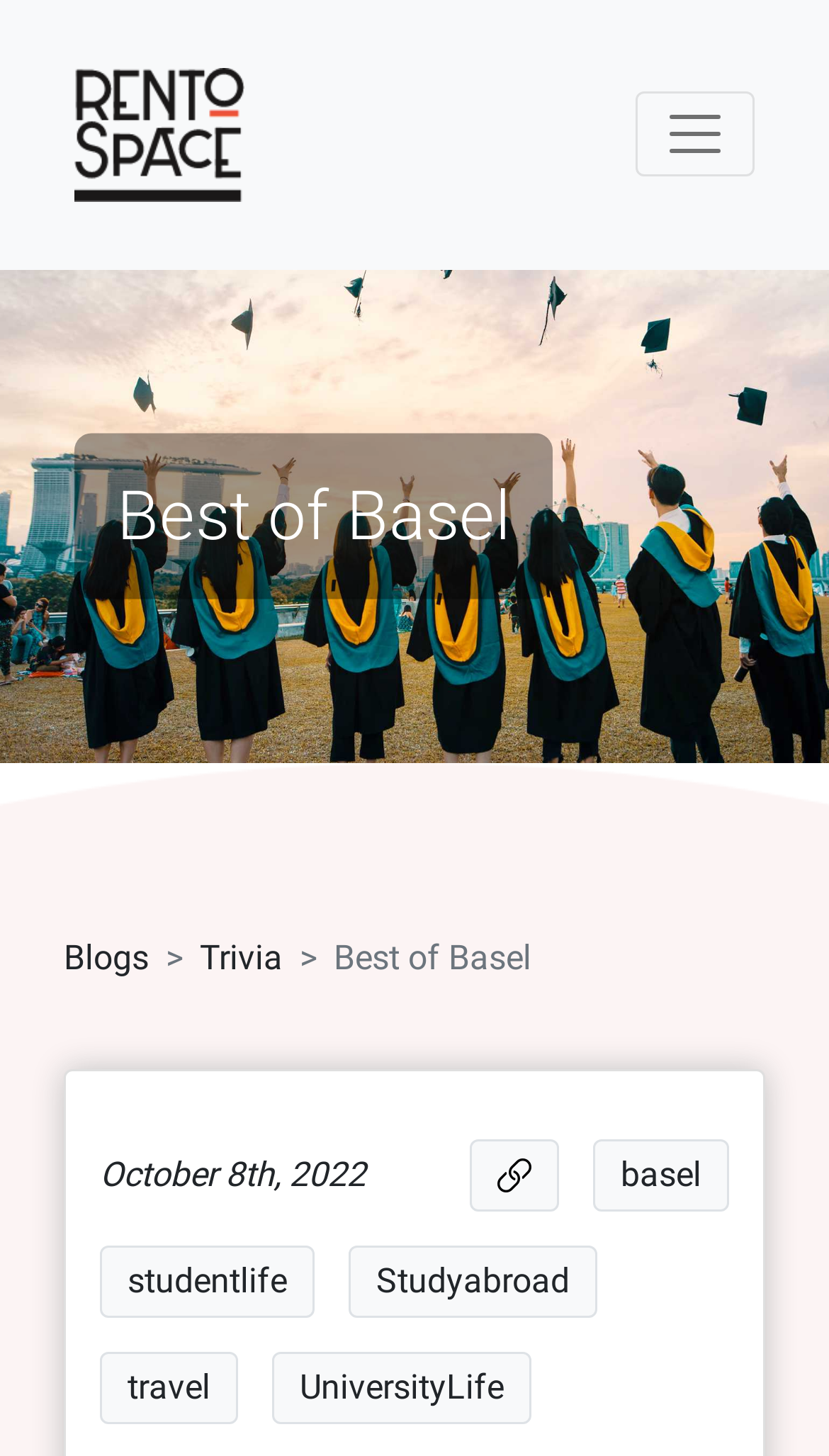Provide the bounding box coordinates for the specified HTML element described in this description: "studentlife". The coordinates should be four float numbers ranging from 0 to 1, in the format [left, top, right, bottom].

[0.154, 0.866, 0.346, 0.894]